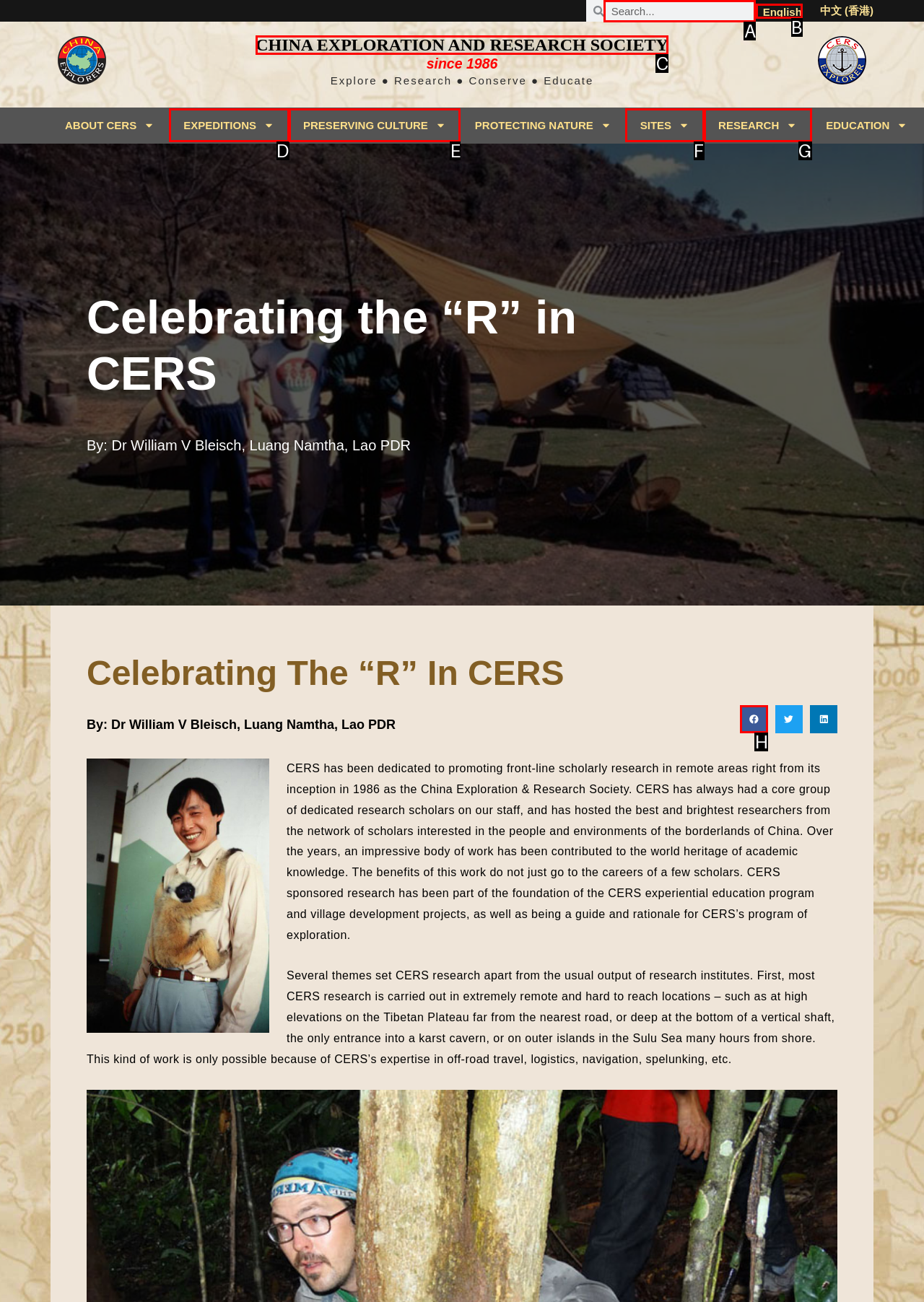For the instruction: Switch to English, which HTML element should be clicked?
Respond with the letter of the appropriate option from the choices given.

B